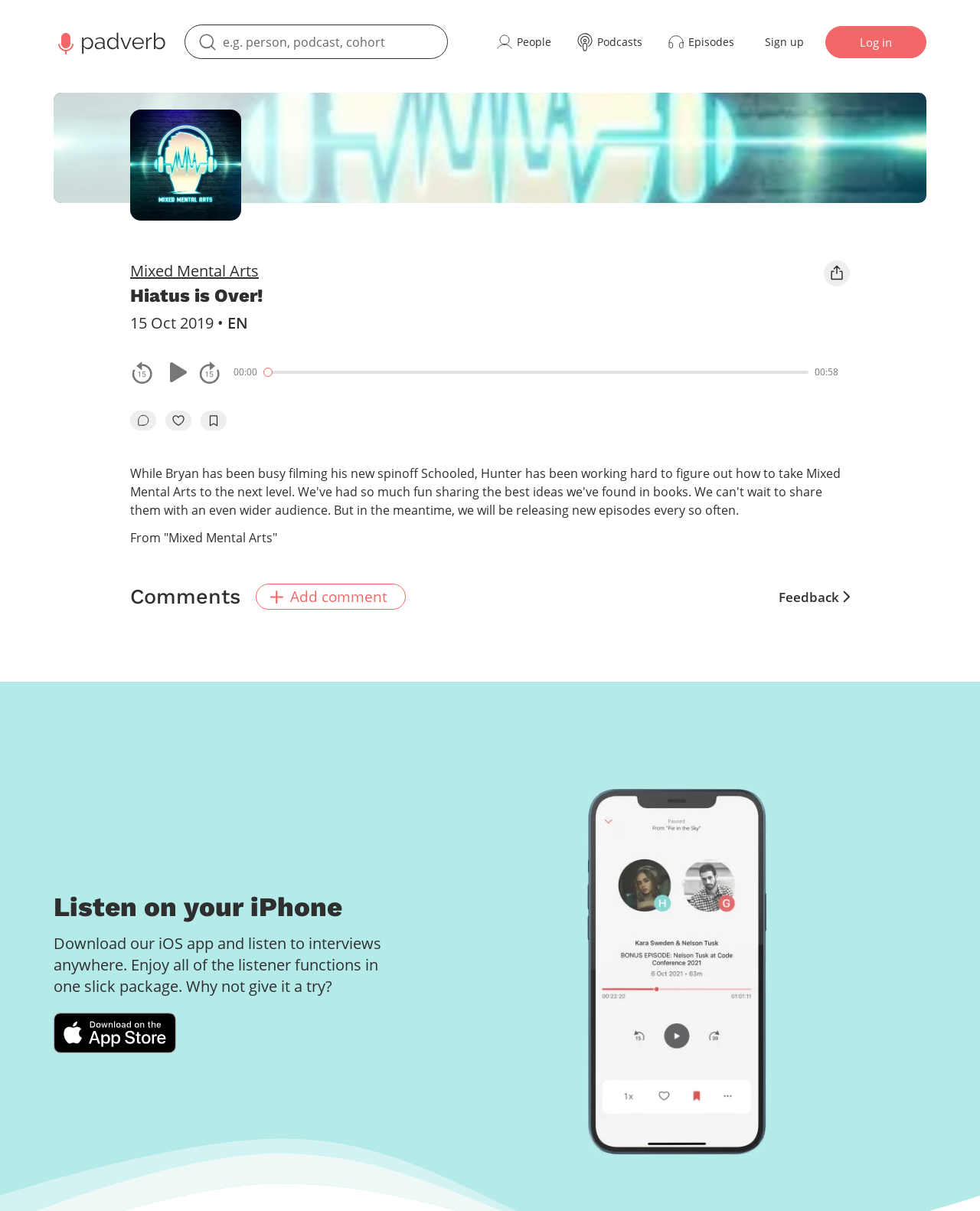Identify the bounding box coordinates of the clickable region to carry out the given instruction: "Play or pause the track".

[0.167, 0.297, 0.192, 0.318]